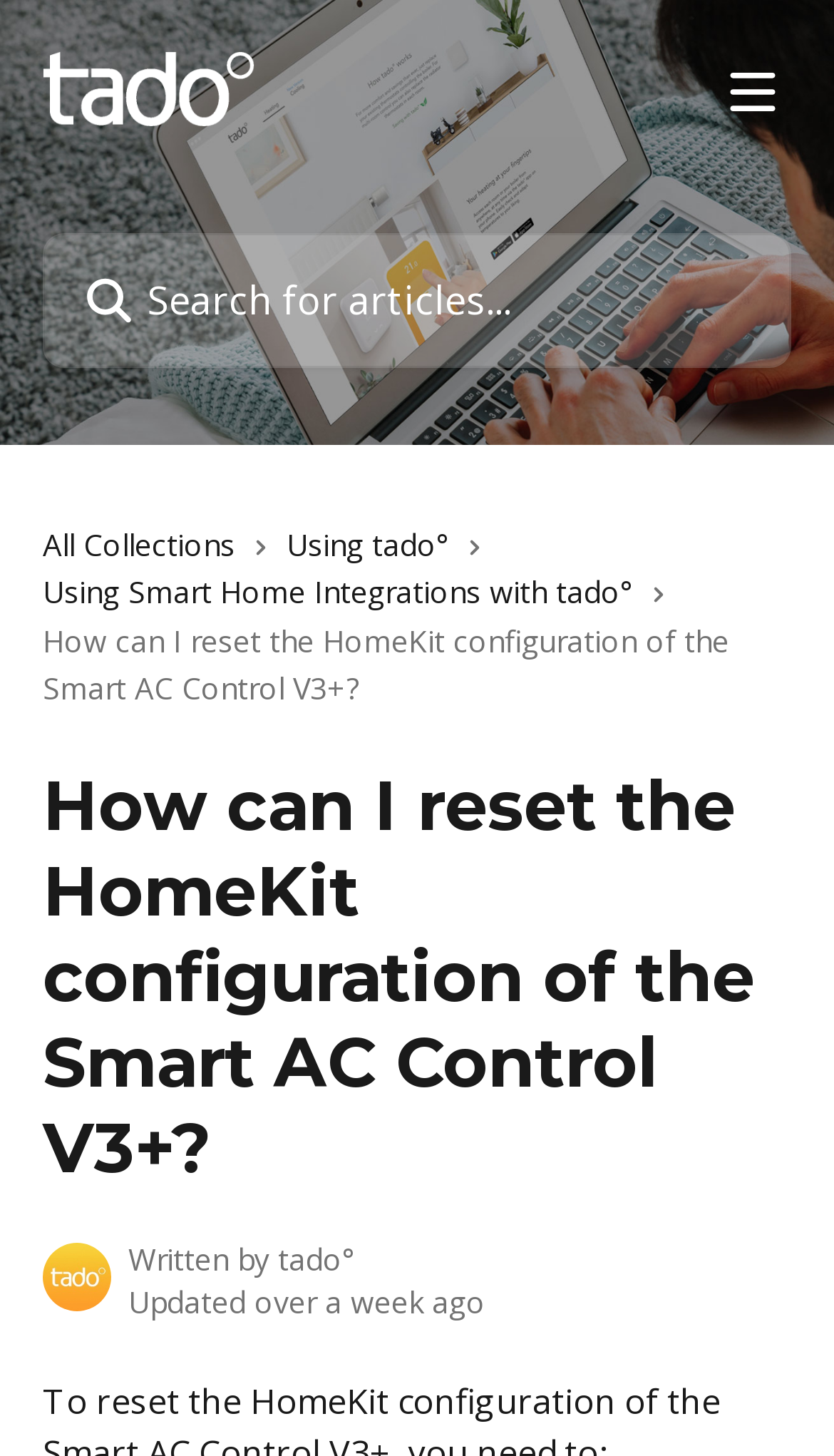Using the details in the image, give a detailed response to the question below:
How many links are in the header section?

The header section contains three links: 'Help Center', 'All Collections', and 'Open menu'. These links can be identified by their element types and OCR text.